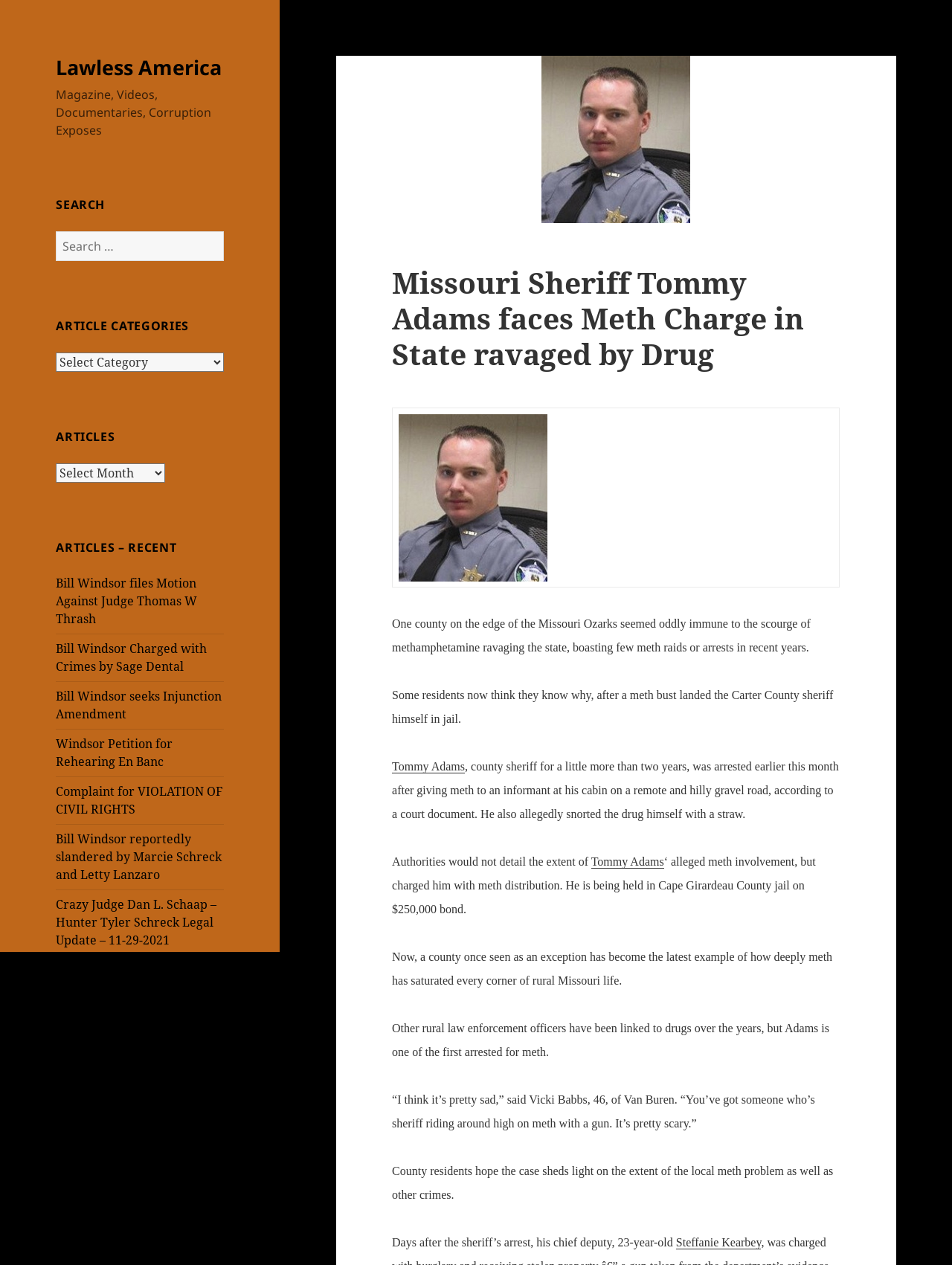For the following element description, predict the bounding box coordinates in the format (top-left x, top-left y, bottom-right x, bottom-right y). All values should be floating point numbers between 0 and 1. Description: Facebook Groups Battling Corruption

[0.059, 0.939, 0.21, 0.966]